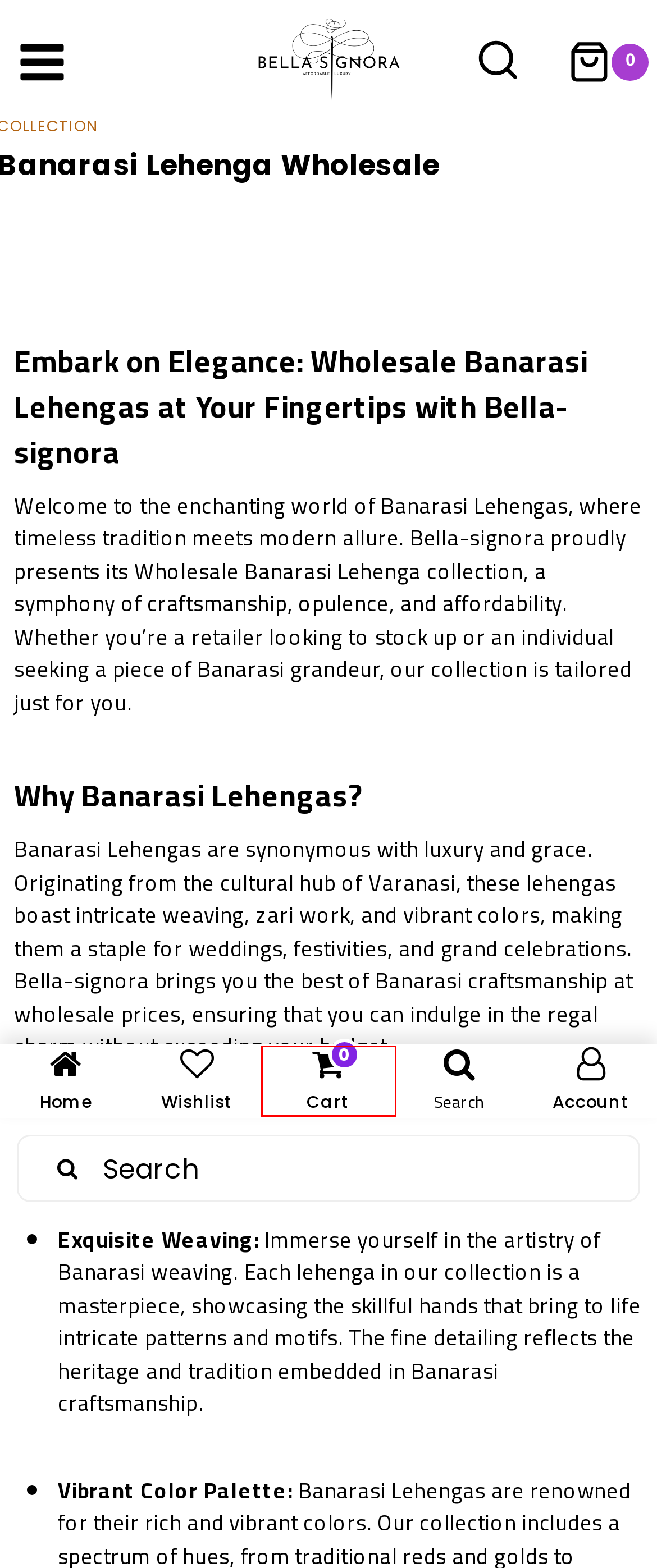Given a screenshot of a webpage with a red bounding box highlighting a UI element, determine which webpage description best matches the new webpage that appears after clicking the highlighted element. Here are the candidates:
A. My account - Bella Signora
B. Buy Lehenga Choli In Wholesale Online | Bella Signora
C. Indian Traditional Clothing Store| Upto 50% Off | COD - Bella Signora
D. Ethnic Wear For Women | Upto 40% Off | COD | Bella Signora
E. Shipping & Delivery Policy - Bella Signora
F. Cart - Bella Signora
G. Buy Garba Lehenga In Wholesale | Bella Signora
H. Buy Ethnic Lehenga Choli In Wholesale | Bella Signora

F